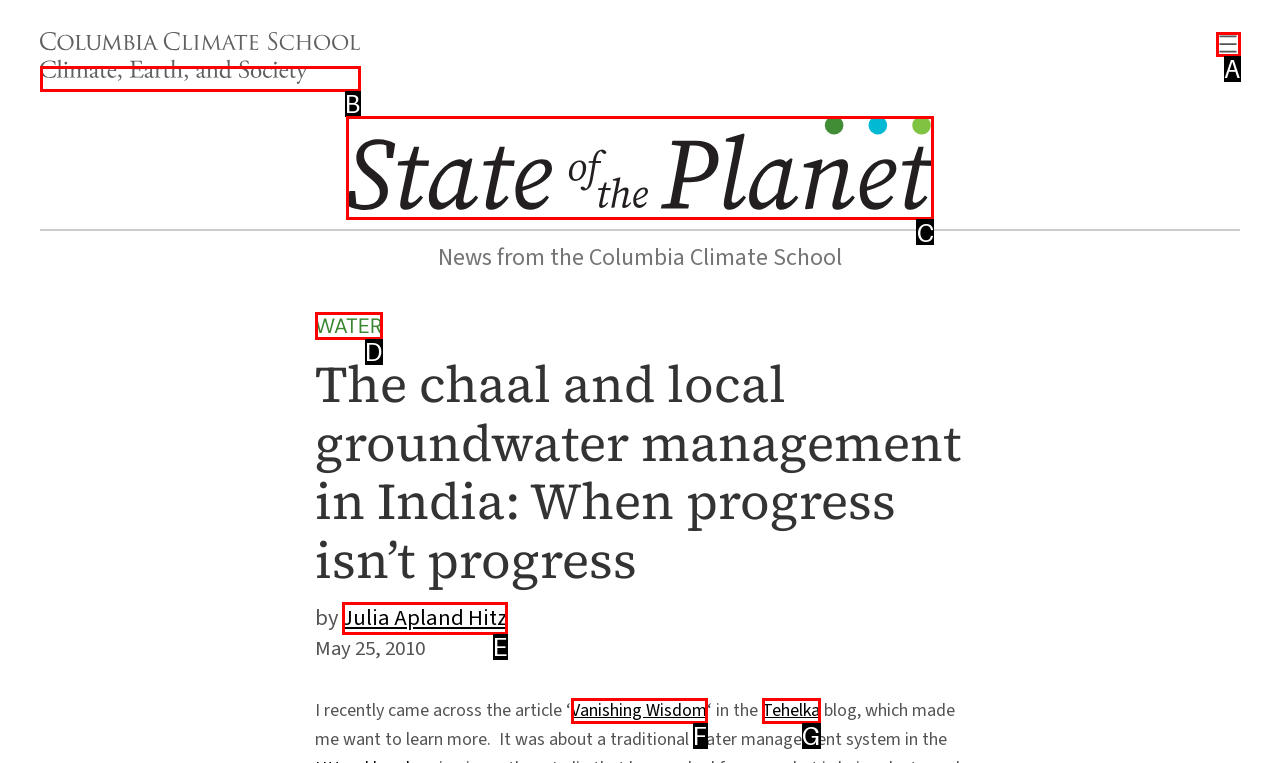Choose the HTML element that best fits the description: State of the Planet.sotp-svg{fill:#231f20}. Answer with the option's letter directly.

C